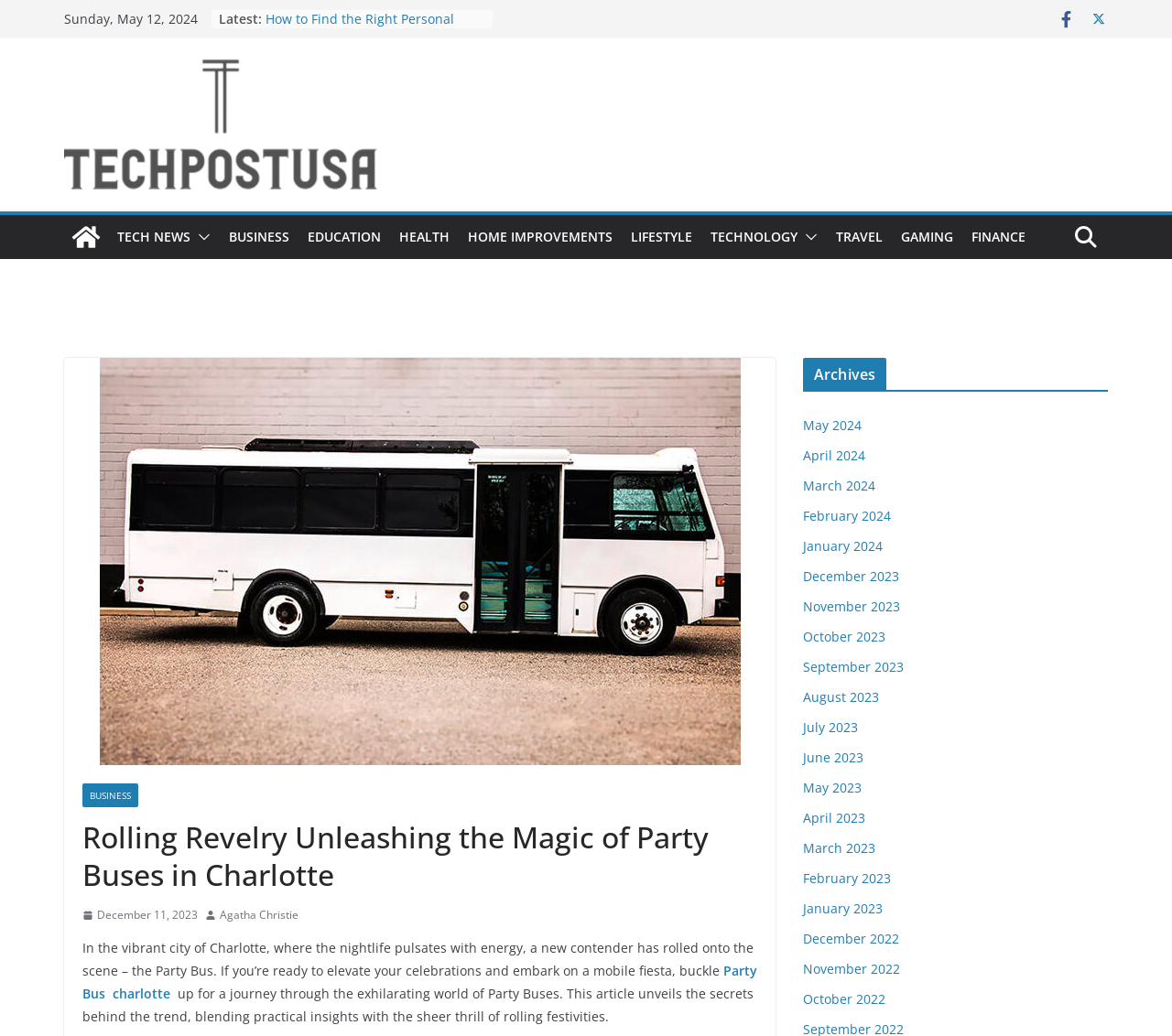How many links are listed under the 'Latest:' section?
From the details in the image, answer the question comprehensively.

The 'Latest:' section lists 5 links, which can be counted by examining the ListMarker and link elements under the 'Latest:' section.